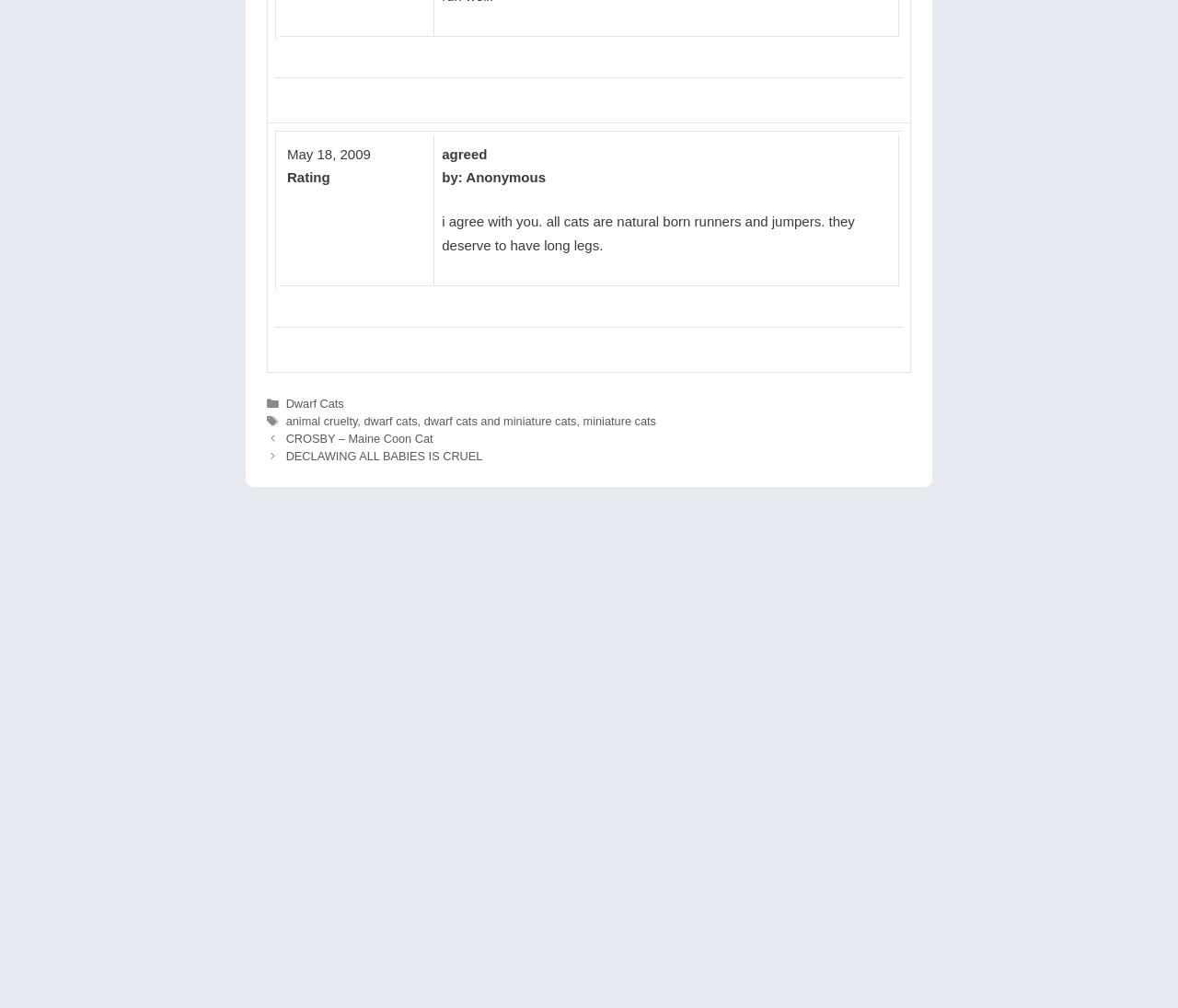From the webpage screenshot, identify the region described by parent_node: Comment name="url" placeholder="Website". Provide the bounding box coordinates as (top-left x, top-left y, bottom-right x, bottom-right y), with each value being a floating point number between 0 and 1.

[0.227, 0.885, 0.47, 0.925]